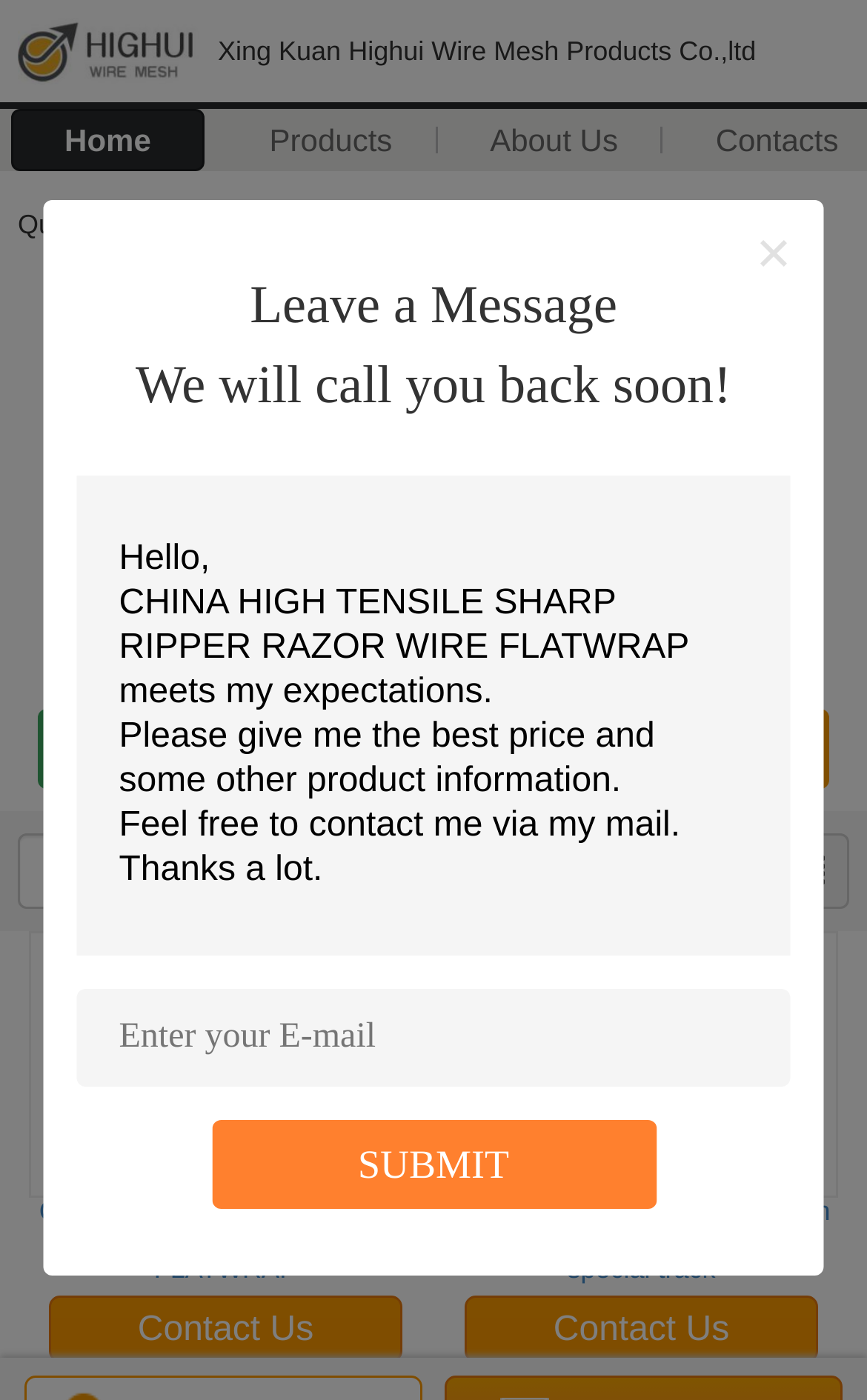Determine the bounding box coordinates of the section to be clicked to follow the instruction: "Click on the 'Get Best Price' link". The coordinates should be given as four float numbers between 0 and 1, formatted as [left, top, right, bottom].

[0.044, 0.506, 0.474, 0.563]